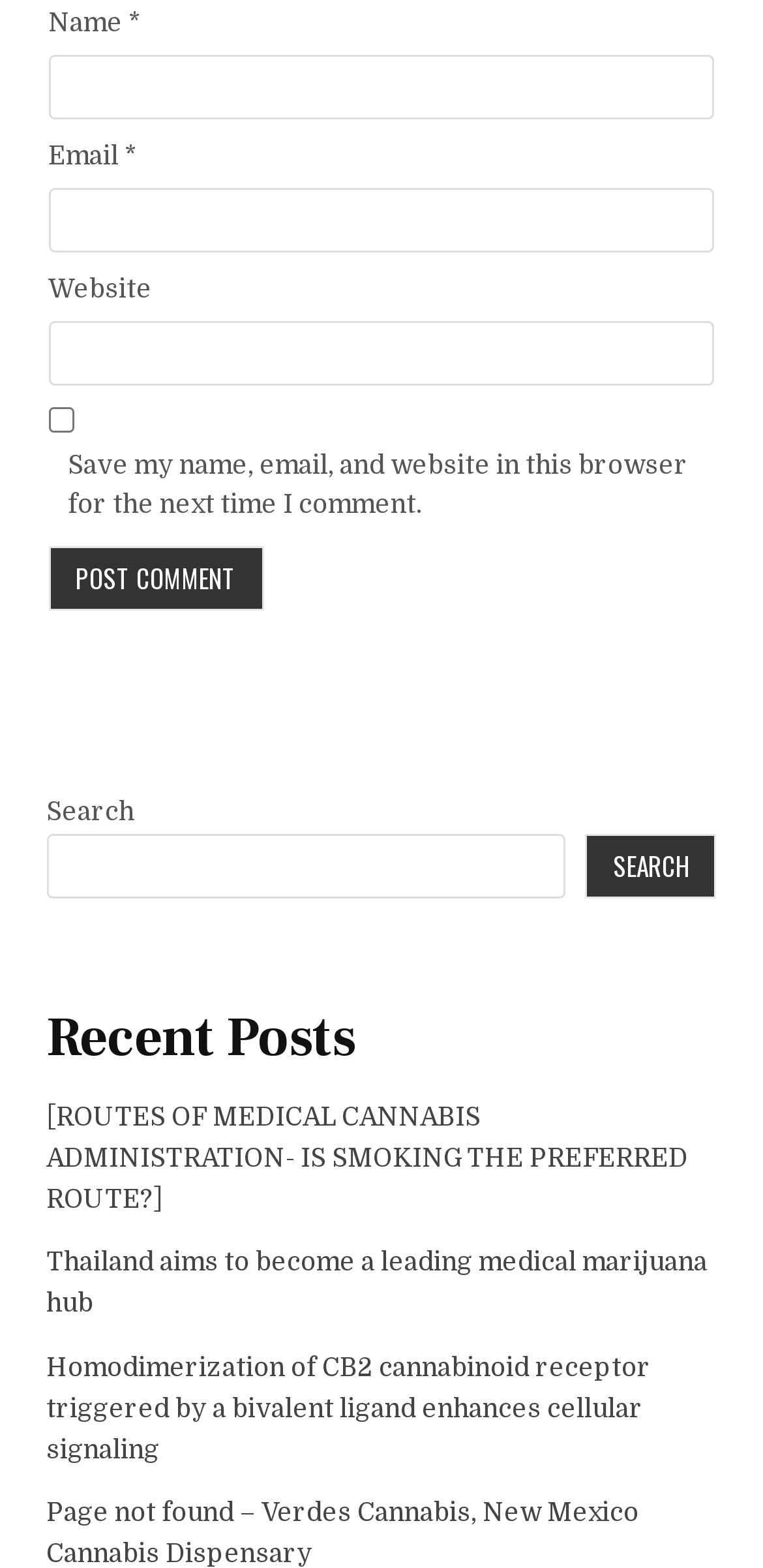Please find the bounding box coordinates of the element's region to be clicked to carry out this instruction: "Enter your name".

[0.063, 0.035, 0.937, 0.076]